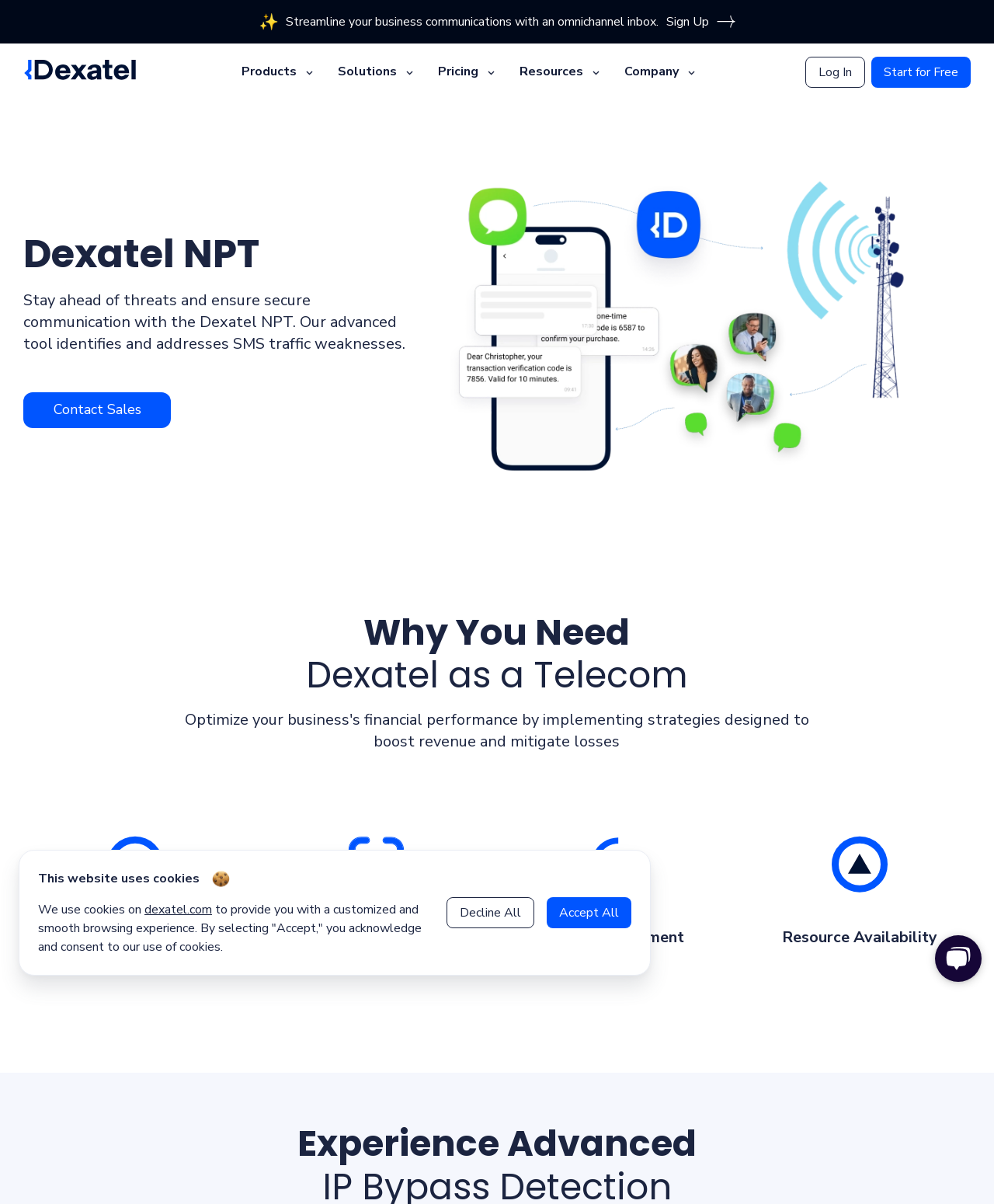What is the main feature of the omnichannel inbox?
Please provide a full and detailed response to the question.

The omnichannel inbox is a key feature of Dexatel NPT, allowing businesses to streamline their communications and stay ahead of threats, as mentioned in the webpage's StaticText element.